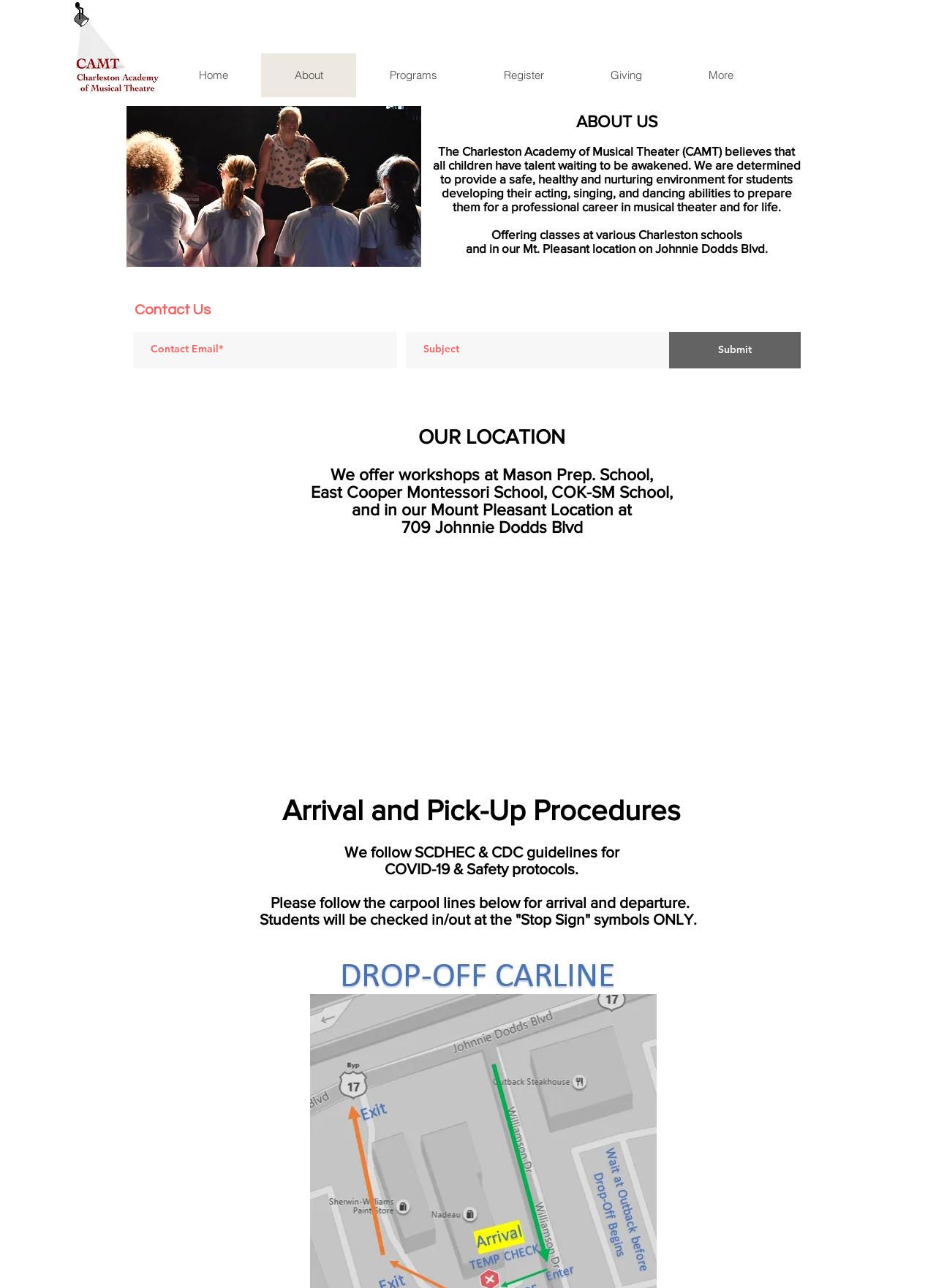Using the details in the image, give a detailed response to the question below:
What is the name of the academy?

I found the answer by looking at the image with the description 'CAMT Light Logo_edited_edited_edited' and the text 'The Charleston Academy of Musical Theater (CAMT) believes that all children have talent waiting to be awakened.' which indicates that the academy's name is Charleston Academy of Musical Theater.